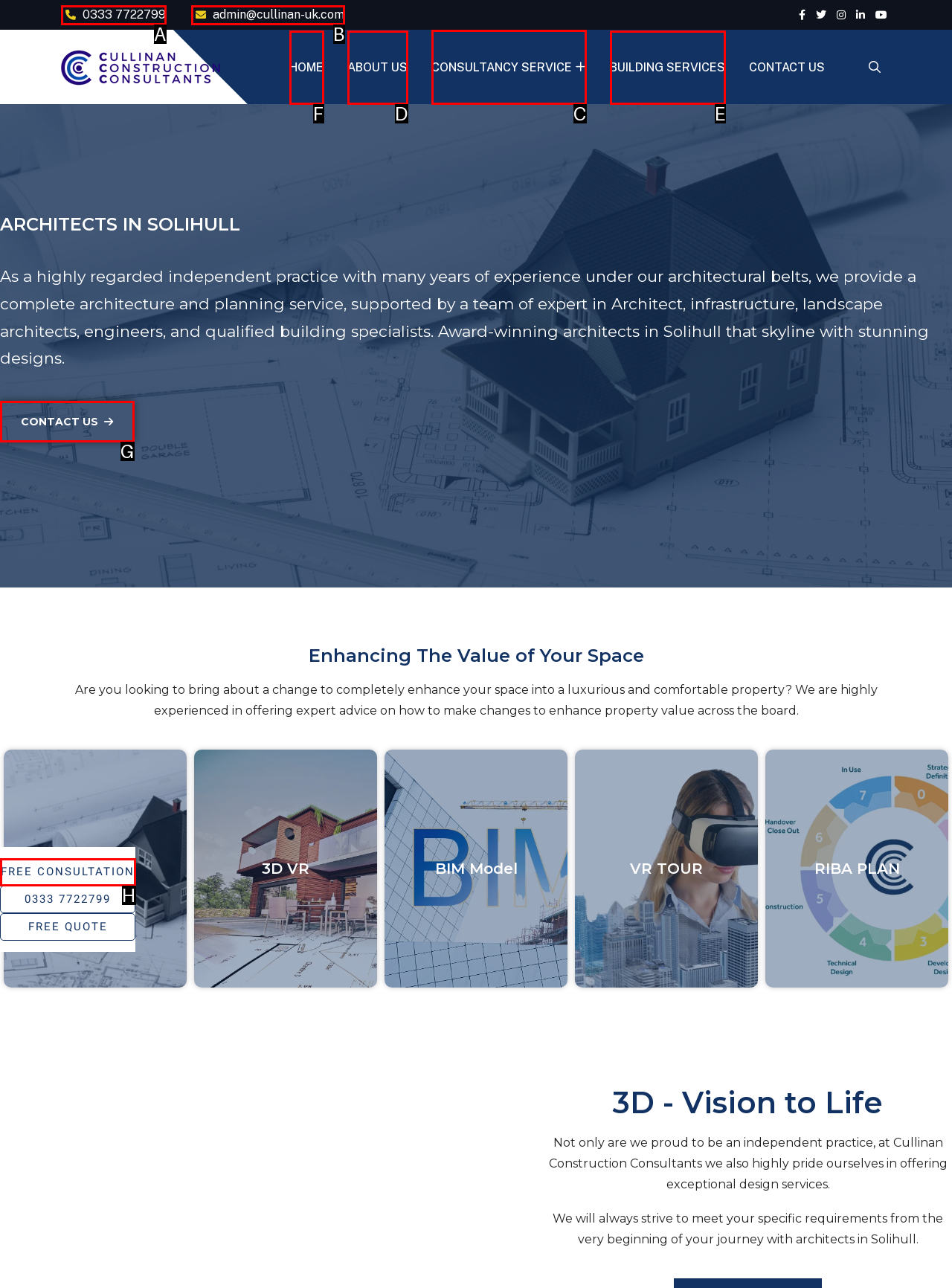Tell me the letter of the UI element to click in order to accomplish the following task: Navigate to the home page
Answer with the letter of the chosen option from the given choices directly.

F